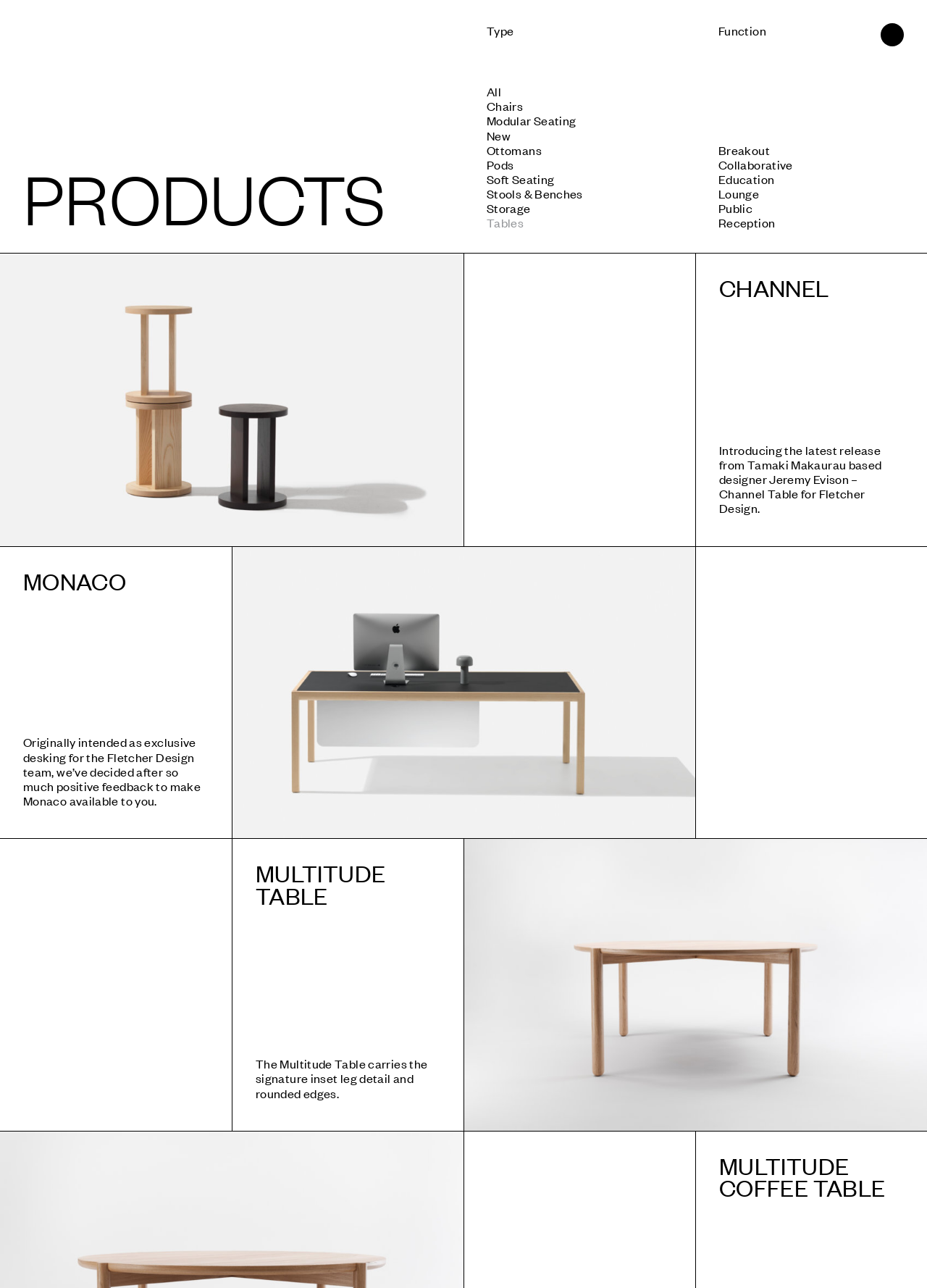How many types of products are listed?
Provide an in-depth and detailed explanation in response to the question.

I counted the number of links under the 'PRODUCTS' heading, which are 'All', 'Chairs', 'Modular Seating', 'New', 'Ottomans', 'Pods', 'Soft Seating', 'Stools & Benches', 'Storage', and 'Tables'. There are 11 types of products listed.